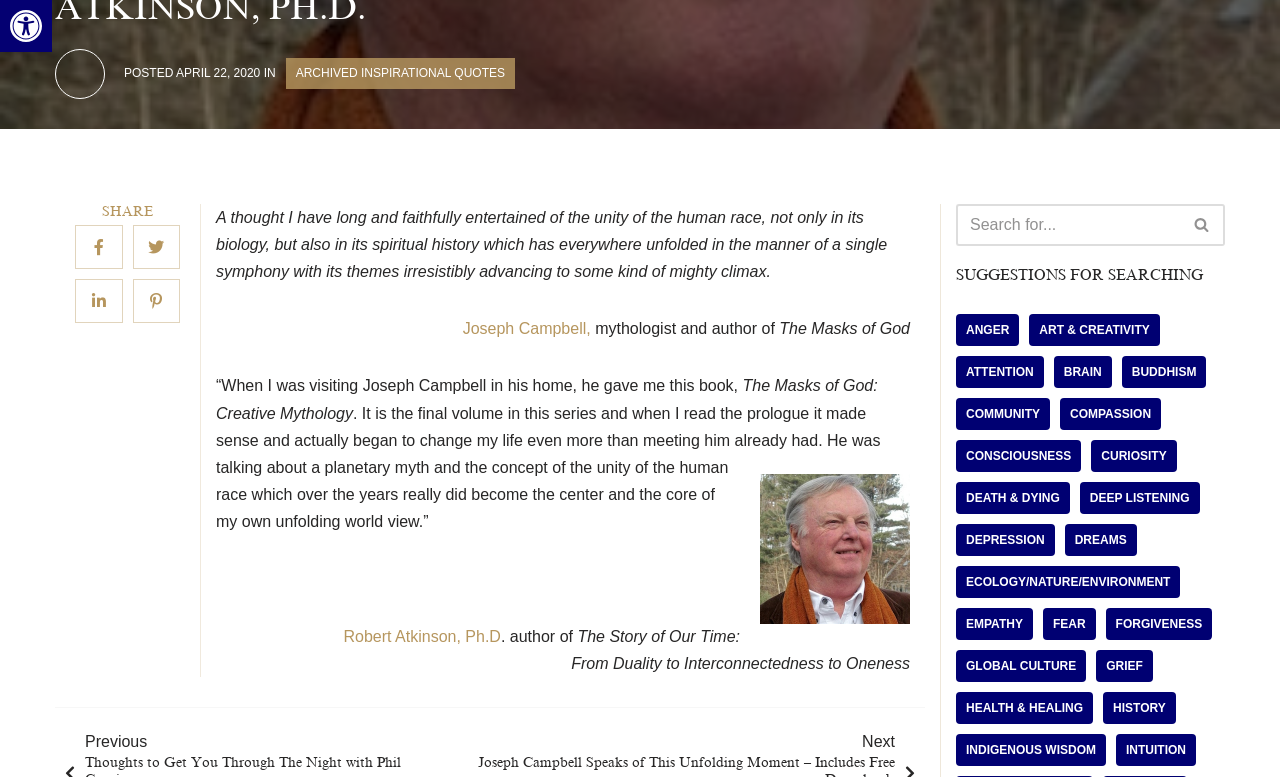Bounding box coordinates are specified in the format (top-left x, top-left y, bottom-right x, bottom-right y). All values are floating point numbers bounded between 0 and 1. Please provide the bounding box coordinate of the region this sentence describes: attention

[0.747, 0.458, 0.815, 0.499]